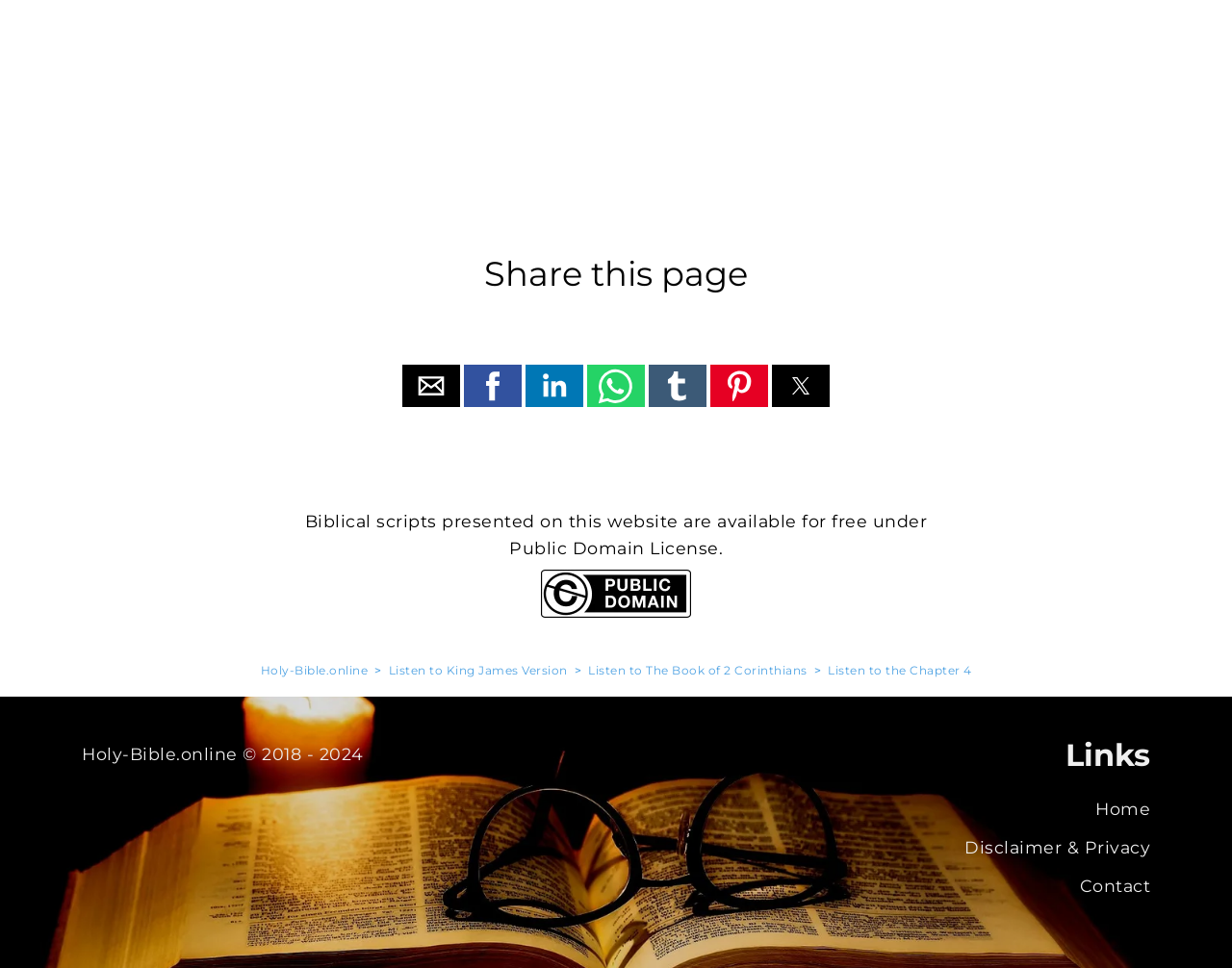What is the name of the website?
Using the details from the image, give an elaborate explanation to answer the question.

The name of the website is mentioned in the link 'Holy-Bible.online' which is located above the 'Listen to King James Version' link.